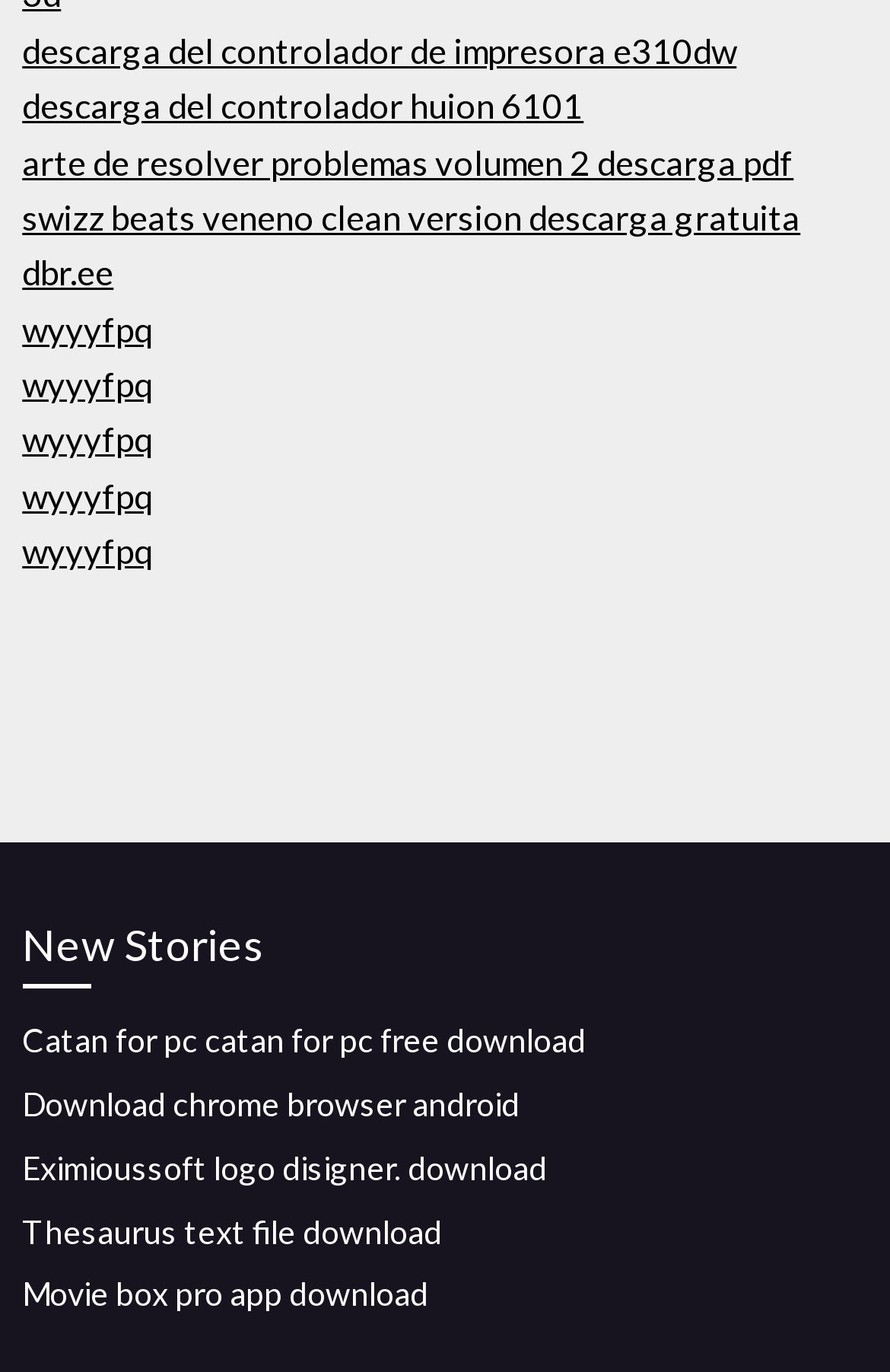Give a short answer to this question using one word or a phrase:
What type of files can be downloaded from this webpage?

Various files